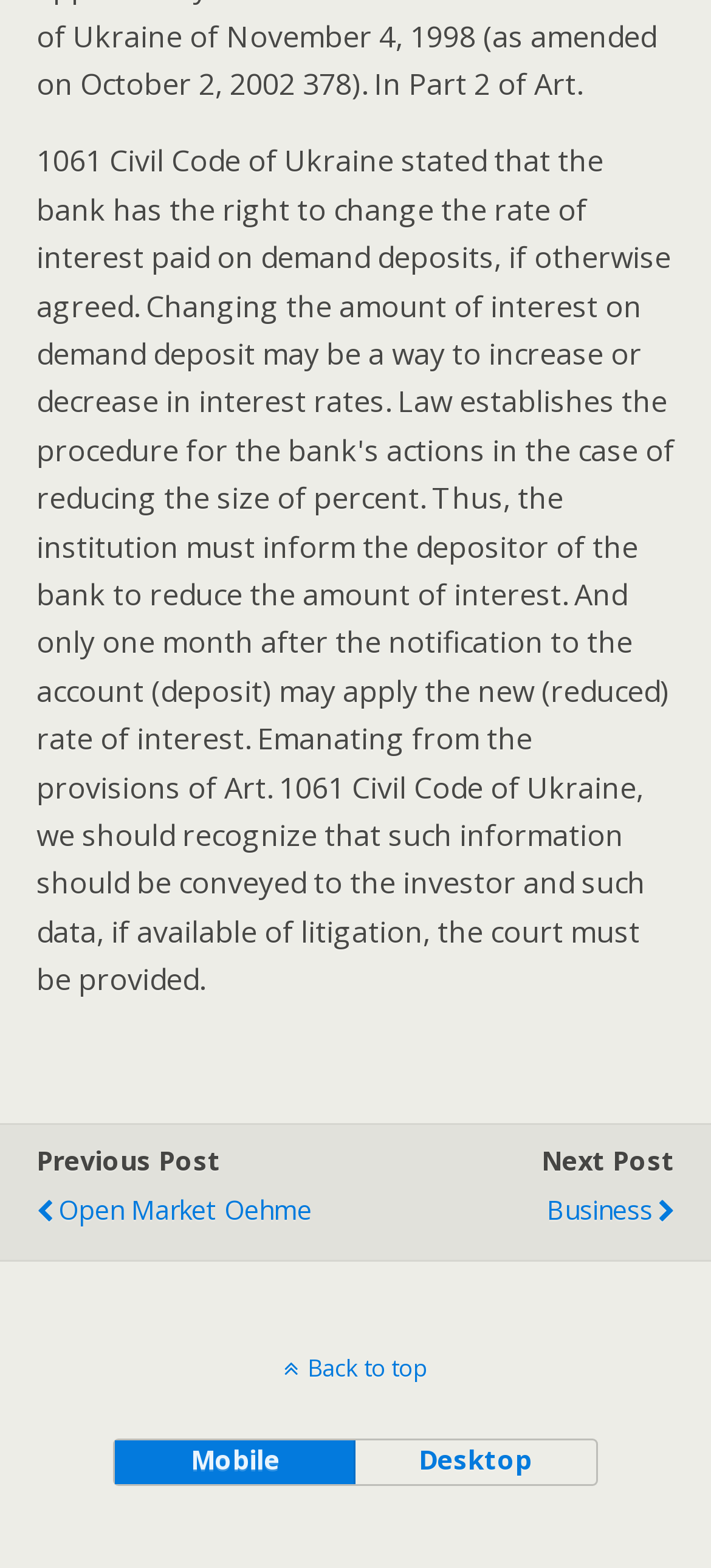Provide a brief response to the question below using one word or phrase:
What is the purpose of the 'Back to top' link?

To go back to top